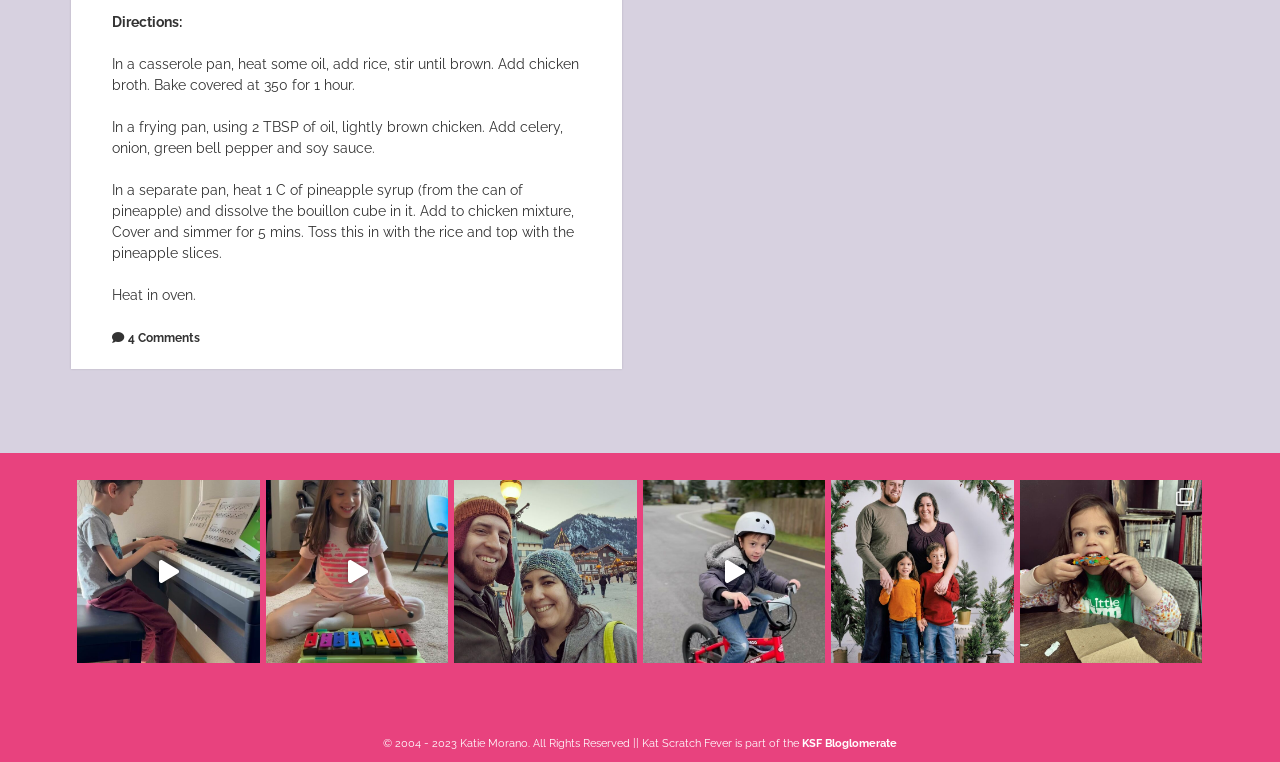Provide the bounding box coordinates of the HTML element described by the text: "puppy nutrition and feeding guide". The coordinates should be in the format [left, top, right, bottom] with values between 0 and 1.

None